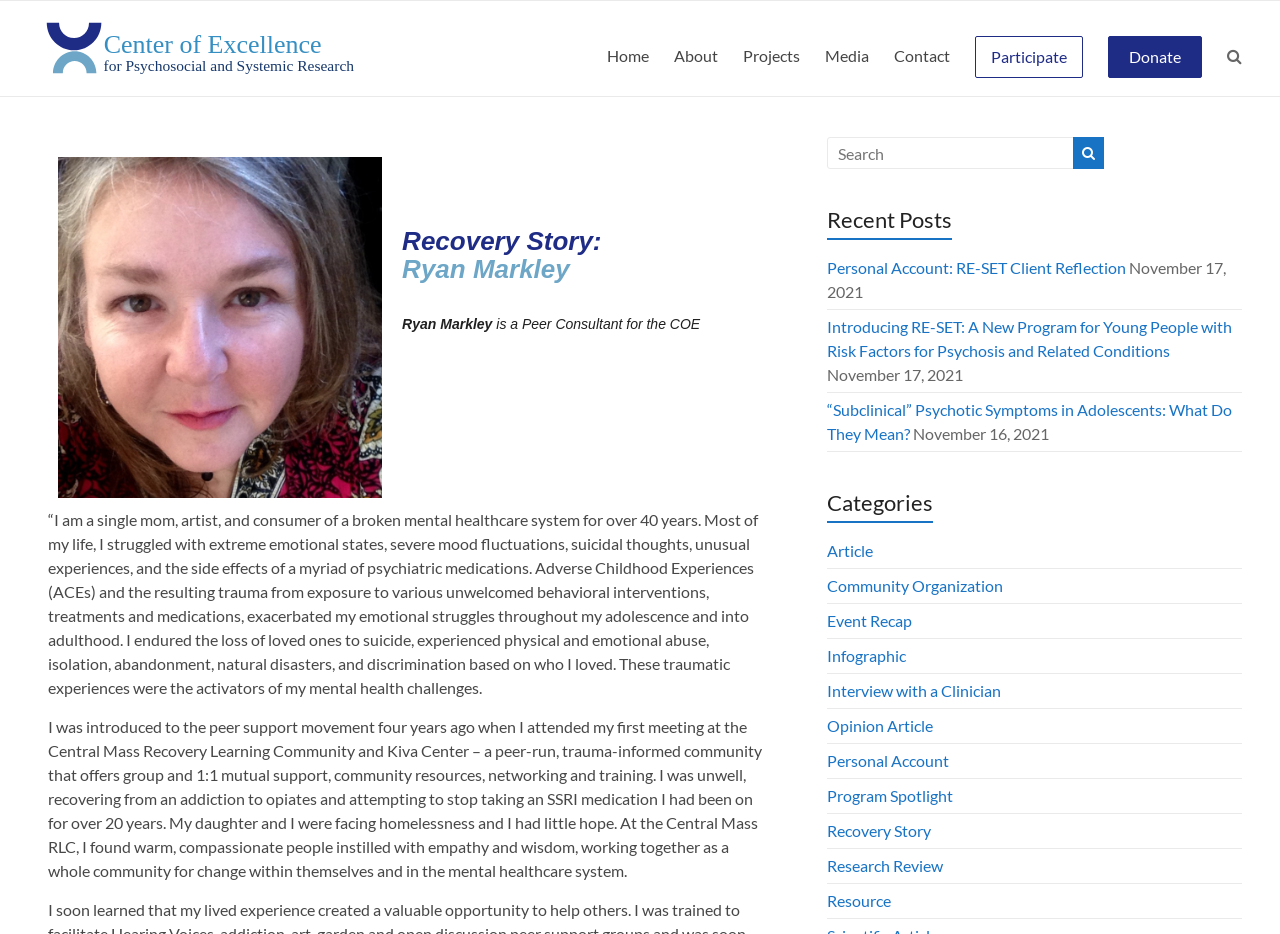Show the bounding box coordinates for the HTML element as described: "Media".

[0.644, 0.044, 0.679, 0.076]